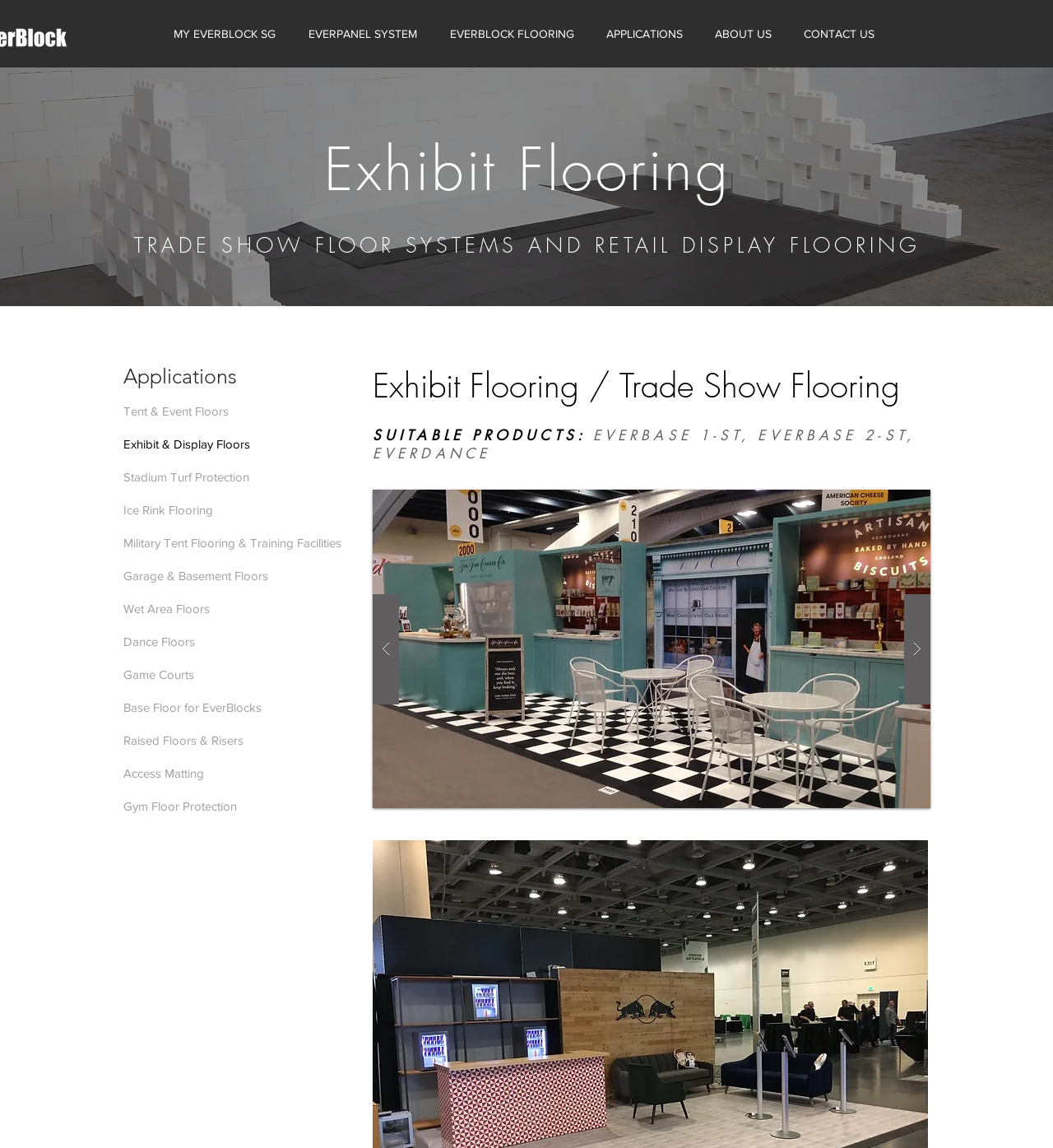Locate the bounding box coordinates of the element to click to perform the following action: 'Follow CUFI Action Fund on Facebook'. The coordinates should be given as four float values between 0 and 1, in the form of [left, top, right, bottom].

None